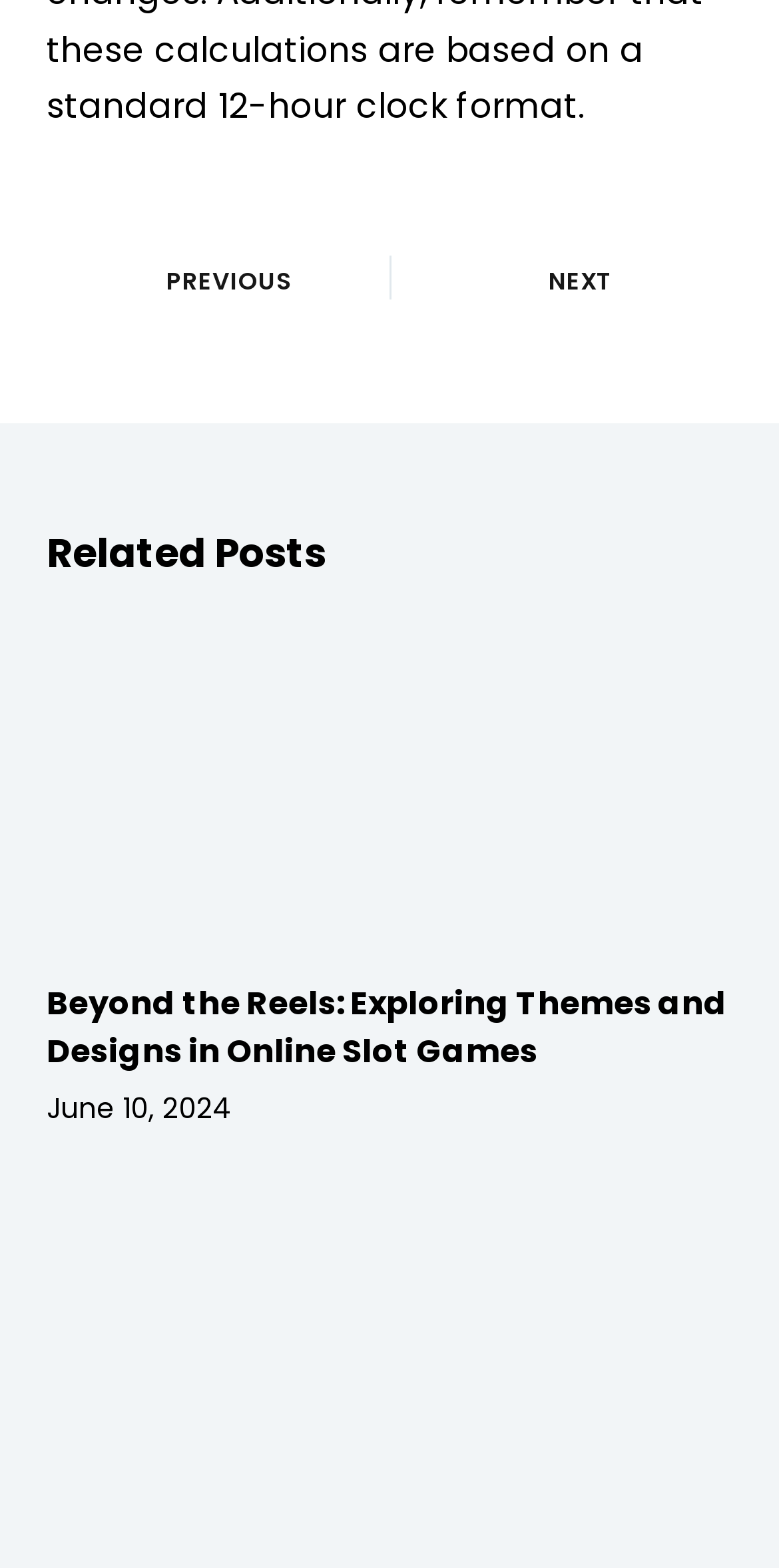What is the title of the third related post?
Please provide a comprehensive answer to the question based on the webpage screenshot.

The third related post has a link 'Adventurous Reels: Integrating Online Slots with Thrilling Adventure Travel' and an image 'Image2', indicating that the title of the post is 'Adventurous Reels'.